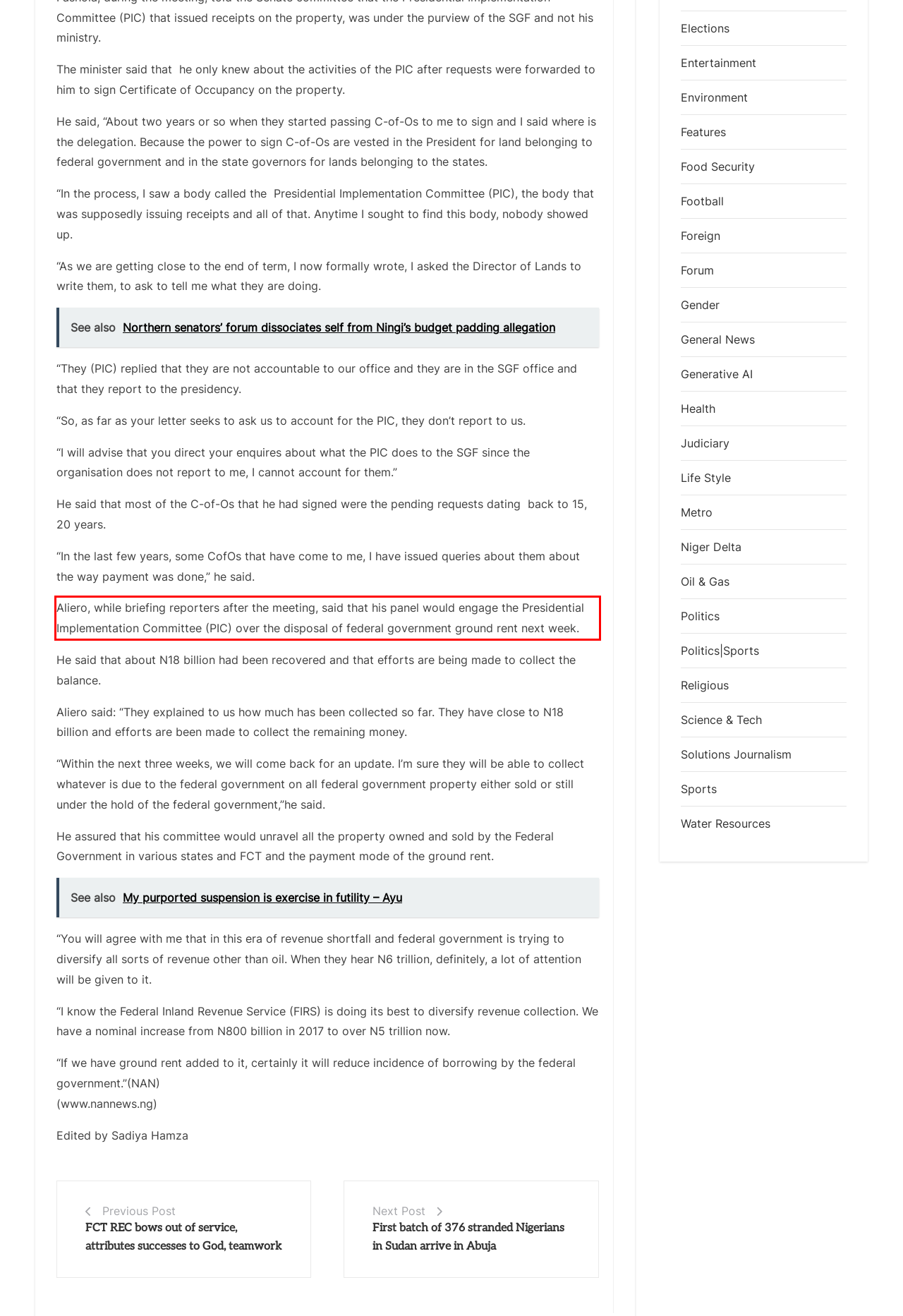Please identify and extract the text from the UI element that is surrounded by a red bounding box in the provided webpage screenshot.

Aliero, while briefing reporters after the meeting, said that his panel would engage the Presidential Implementation Committee (PIC) over the disposal of federal government ground rent next week.